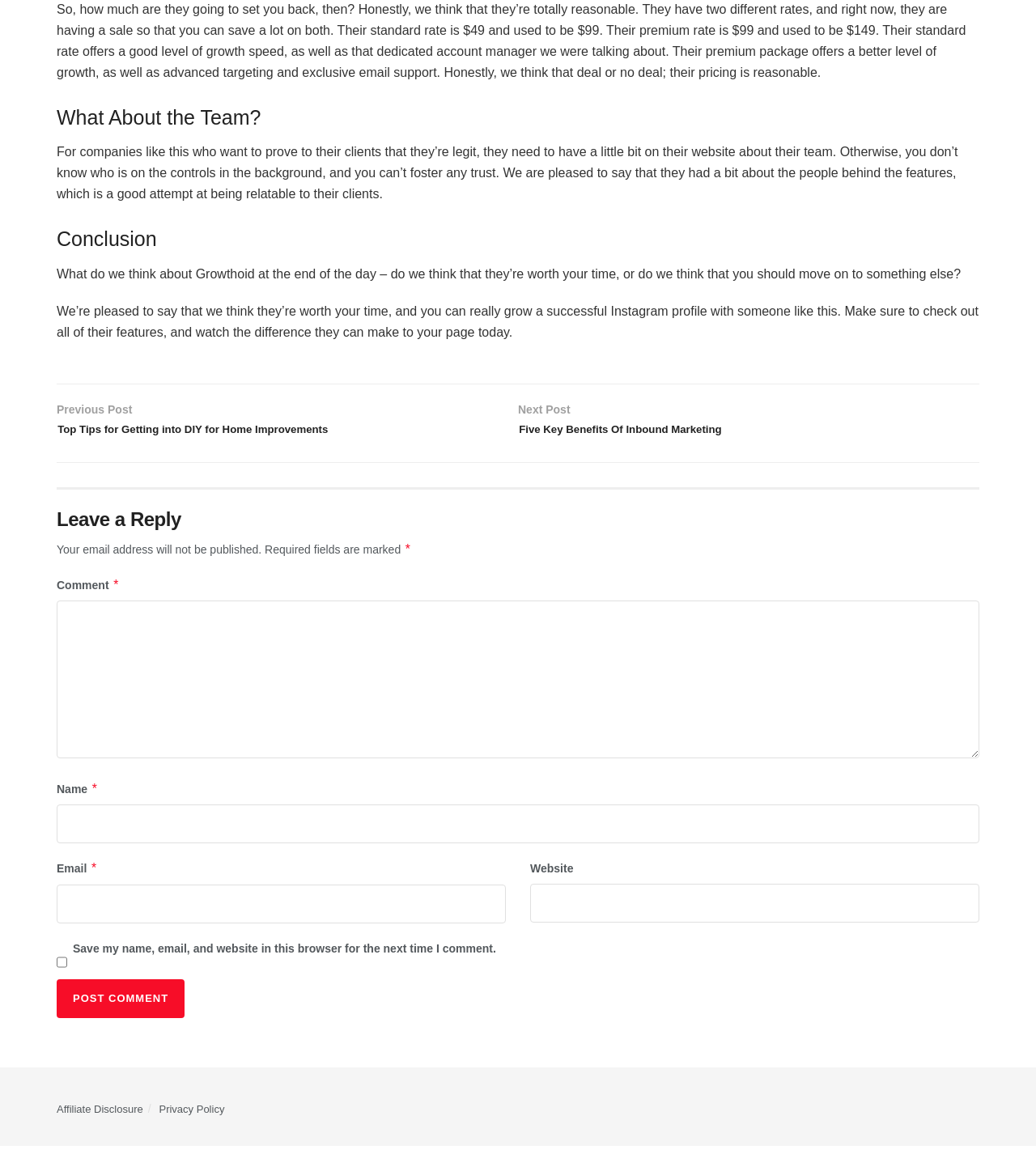Calculate the bounding box coordinates for the UI element based on the following description: "name="submit" value="Post Comment"". Ensure the coordinates are four float numbers between 0 and 1, i.e., [left, top, right, bottom].

[0.055, 0.855, 0.178, 0.888]